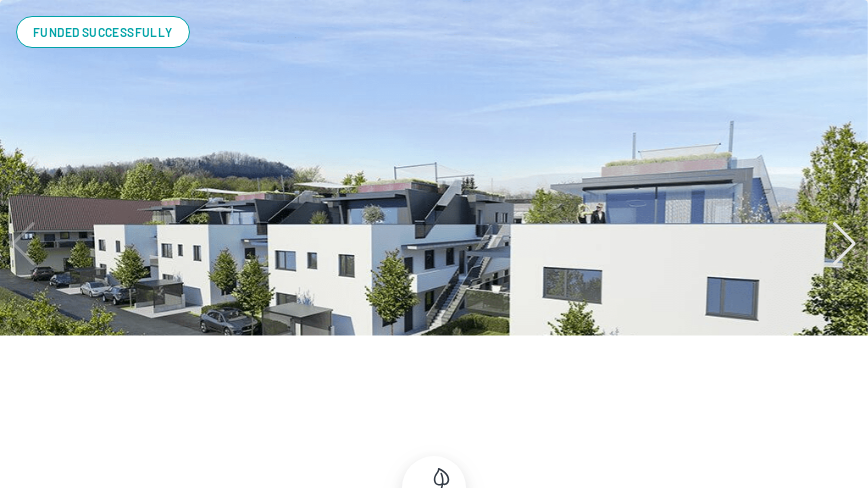What type of architecture is featured in the apartment buildings?
Answer the question with a single word or phrase by looking at the picture.

Contemporary